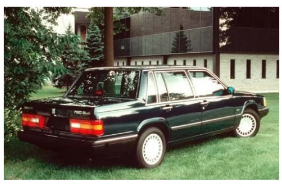Explain the scene depicted in the image, including all details.

The image features a stylish 1990 Volvo 760 GLE Turbo 4 Door Wagon, showcasing its elegant design and robust build. This particular model is parked on a lush green lawn, surrounded by trees, which adds to its classic appeal. The car is depicted from a rear angle, highlighting its distinctive rear bumper and taillights, which are characteristic of the Volvo brand aesthetics of that era. The backdrop consists of a modern building with large windows, suggesting a blend of contemporary architecture with the vintage charm of the vehicle. This photo not only captures the essence of the Volvo 760 GLE but also reflects a moment in automotive history when design and functionality were key considerations.